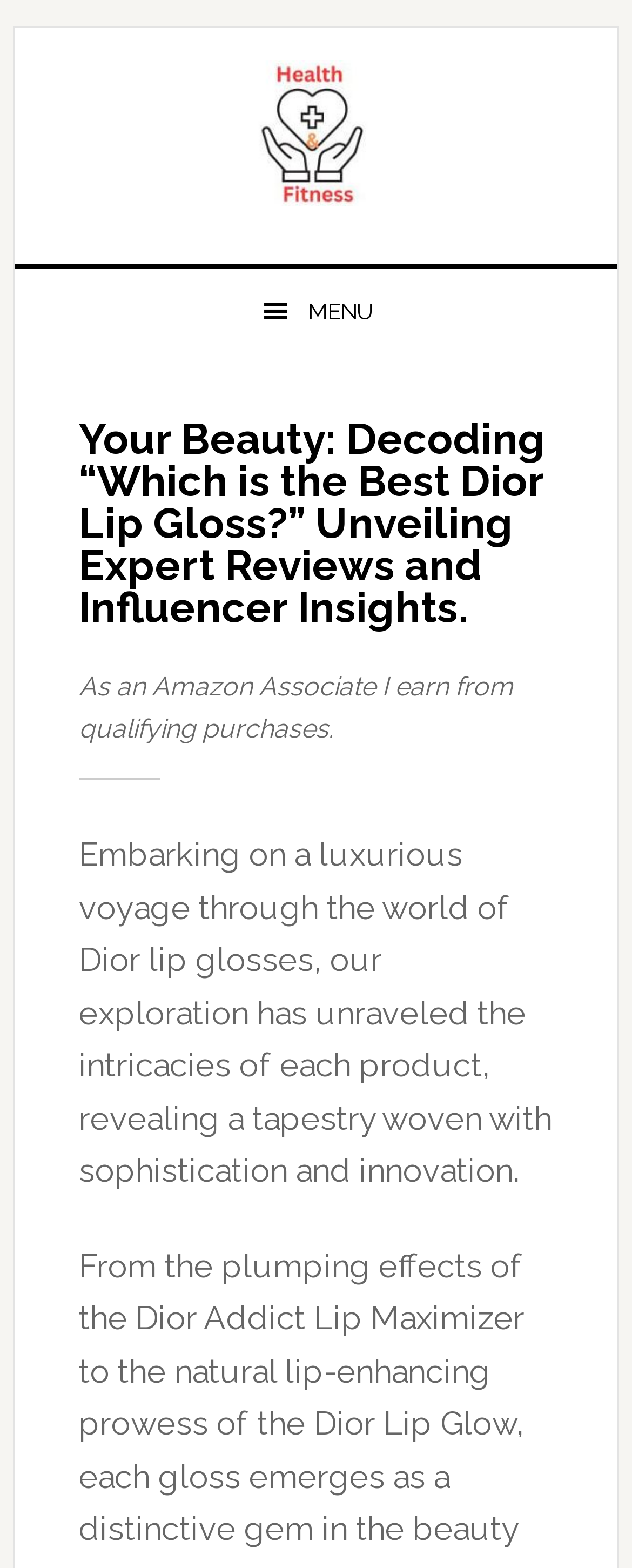Look at the image and give a detailed response to the following question: What is the purpose of the webpage?

The webpage is designed to compare and review different Dior lip glosses, as indicated by the text 'Decoding “Which is the Best Dior Lip Gloss?” Unveiling Expert Reviews and Influencer Insights.' This suggests that the webpage aims to provide users with information to help them make an informed decision when choosing a Dior lip gloss.